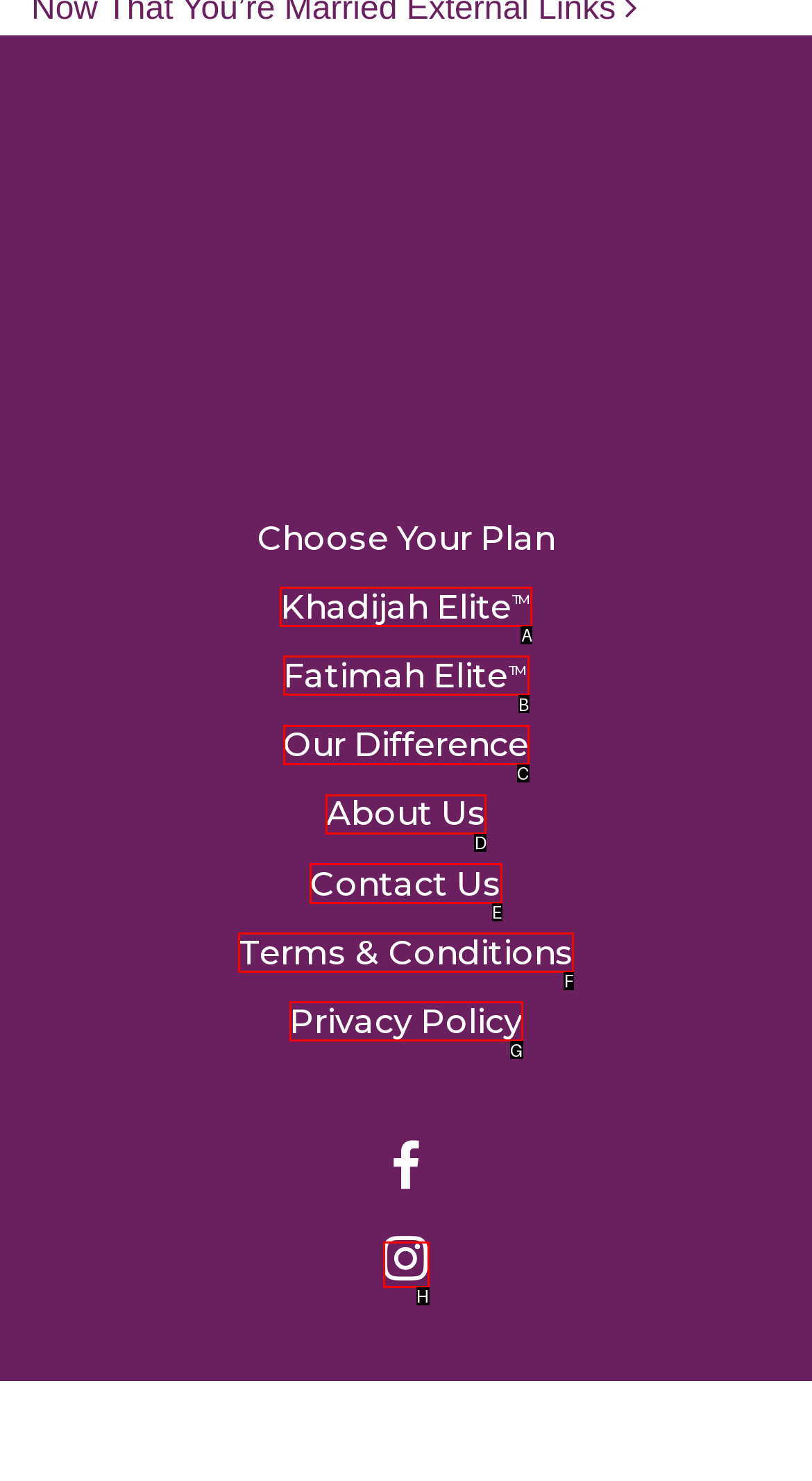Choose the letter of the option that needs to be clicked to perform the task: Contact Us. Answer with the letter.

E